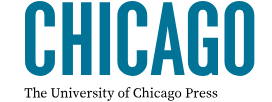Look at the image and answer the question in detail:
What is the affiliation of 'The Chicago Blog'?

The phrase 'The University of Chicago Press' is presented below the logo, indicating the blog's affiliation with this esteemed academic institution, which reflects the blog's focus on intelligent commentary and features related to literature, authors, and critical topics.